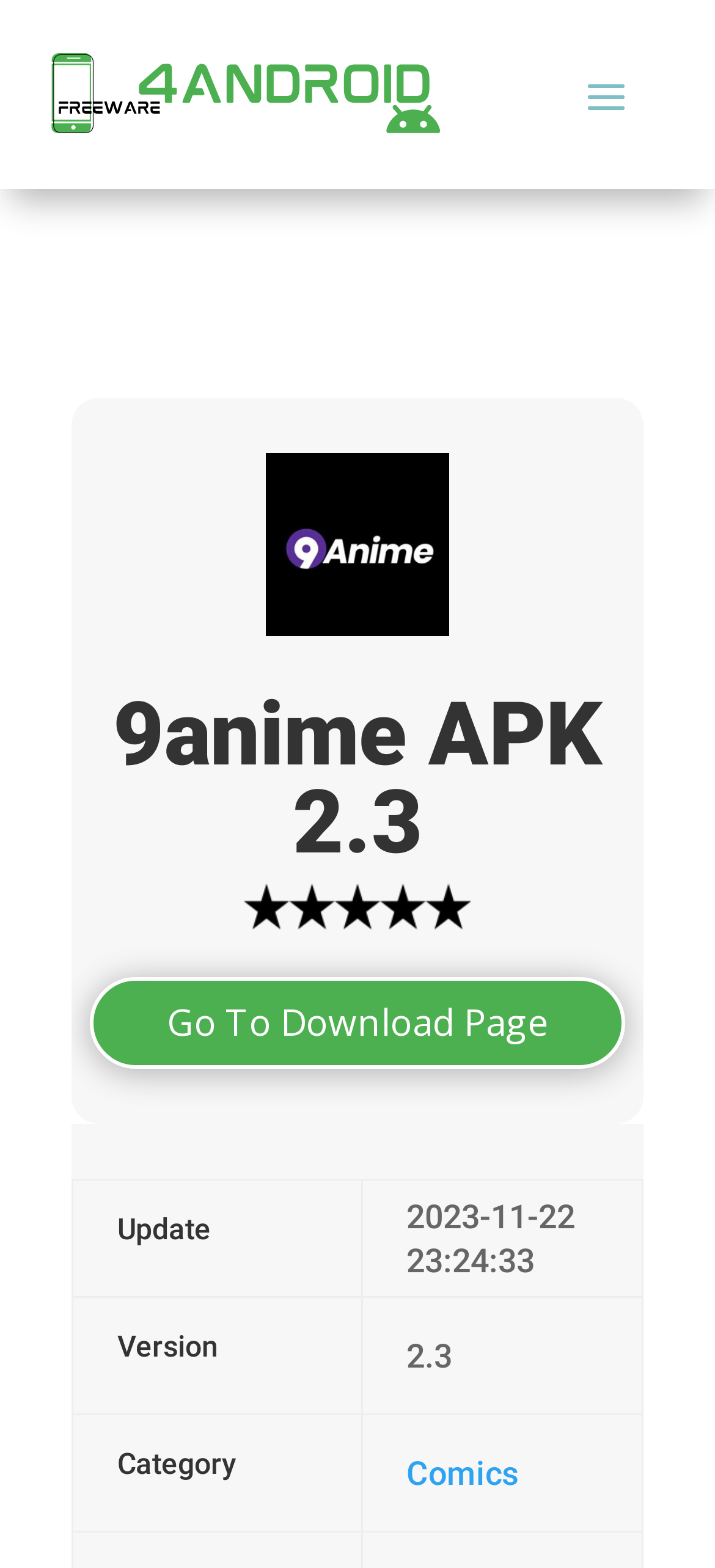What is the name of the APK?
Please respond to the question with as much detail as possible.

The name of the APK can be found in the heading element '9anime APK 2.3' which is located at the top of the webpage, indicating that the webpage is about the 9anime APK.